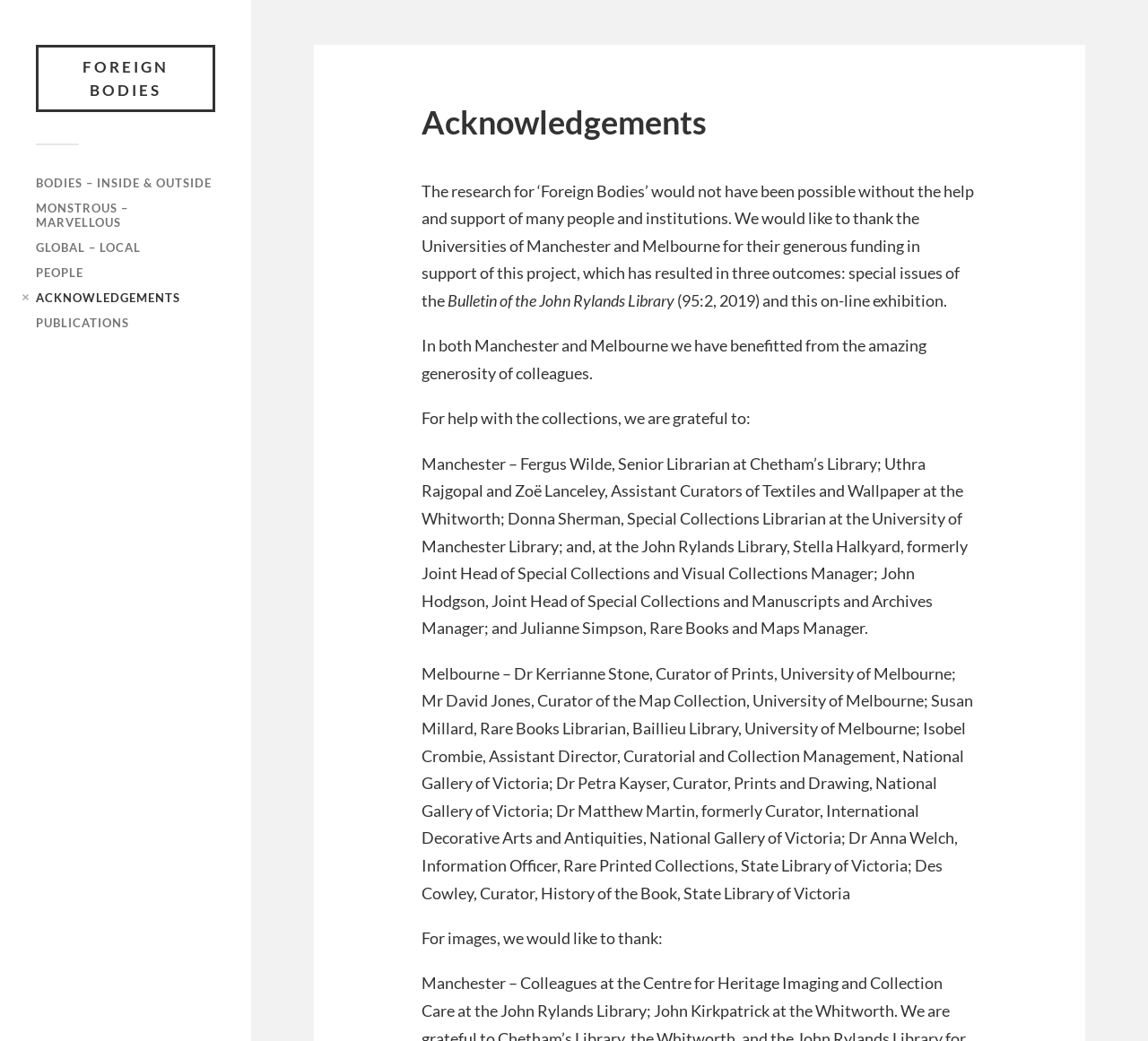Provide an in-depth description of the elements and layout of the webpage.

The webpage is titled "Acknowledgements – Foreign Bodies" and appears to be a page dedicated to expressing gratitude to various individuals and institutions that contributed to a research project called "Foreign Bodies". 

At the top of the page, there are six links arranged horizontally, labeled "FOREIGN BODIES", "BODIES – INSIDE & OUTSIDE", "MONSTROUS – MARVELLOUS", "GLOBAL – LOCAL", "PEOPLE", and "ACKNOWLEDGEMENTS". 

Below these links, there is a header section with a heading that reads "Acknowledgements". 

The main content of the page is a block of text that spans most of the page's width. The text is divided into several paragraphs, with the first paragraph explaining that the research project would not have been possible without the help and support of many people and institutions. 

The text then goes on to specifically thank the Universities of Manchester and Melbourne for their funding, which resulted in three outcomes, including special issues of the Bulletin of the John Rylands Library and an online exhibition. 

The following paragraphs express gratitude to various colleagues in Manchester and Melbourne who helped with the collections, including librarians, curators, and managers from institutions such as Chetham's Library, the Whitworth, the University of Manchester Library, and the John Rylands Library, as well as the University of Melbourne, the National Gallery of Victoria, and the State Library of Victoria. 

Finally, the text thanks individuals who provided images for the project.